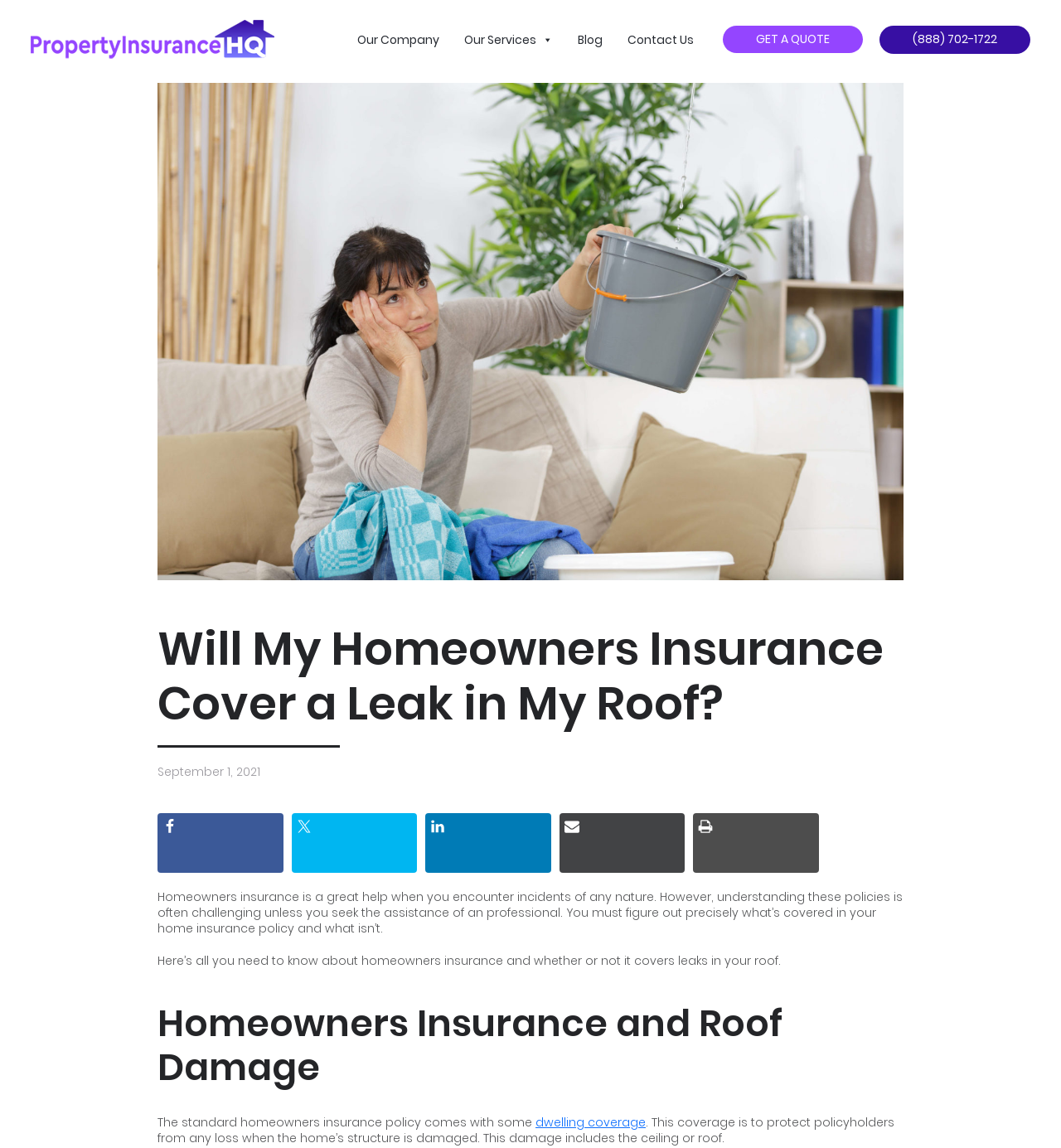Offer a detailed explanation of the webpage layout and contents.

This webpage is about homeowners insurance and whether it covers leaks in the roof. At the top, there is a navigation menu with links to "Our Company", "Our Services", "Blog", "Contact Us", and "GET A QUOTE". The phone number "(888) 702-1722" is also displayed. 

Below the navigation menu, there is a large image related to a "leak in my roof". The main heading "Will My Homeowners Insurance Cover a Leak in My Roof?" is centered above the image. 

On the top-right corner, there is a date "September 1, 2021" and social media links to Facebook, Twitter, LinkedIn, Email, and Print, each accompanied by a small icon. 

The main content of the webpage is divided into sections. The first section explains that understanding homeowners insurance policies can be challenging and that it's essential to know what's covered and what's not. The second section introduces the topic of homeowners insurance and roof damage. 

The third section, headed by "Homeowners Insurance and Roof Damage", explains that standard homeowners insurance policies come with dwelling coverage, which protects policyholders from losses when the home's structure is damaged, including the ceiling or roof. There is a link to "dwelling coverage" within this section.